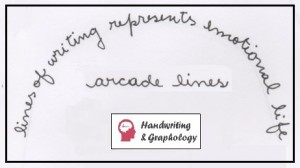Describe the image with as much detail as possible.

The image features handwritten text arranged in an arc, highlighting the phrase "lines of writing represents emotional life" along with "arcade lines" prominently displayed in a central position. This illustrative example is part of a broader discussion on graphology, specifically examining how the direction and form of handwritten lines can reflect psychological states and emotional nuances. At the bottom, there is a graphic logo that symbolizes the themes of handwriting and graphology, adding a visual connection to the topic being explored. This image serves to emphasize the significance of handwriting analysis in understanding emotional stability and personal traits, particularly through the unique characteristics of arcade lines in writing.